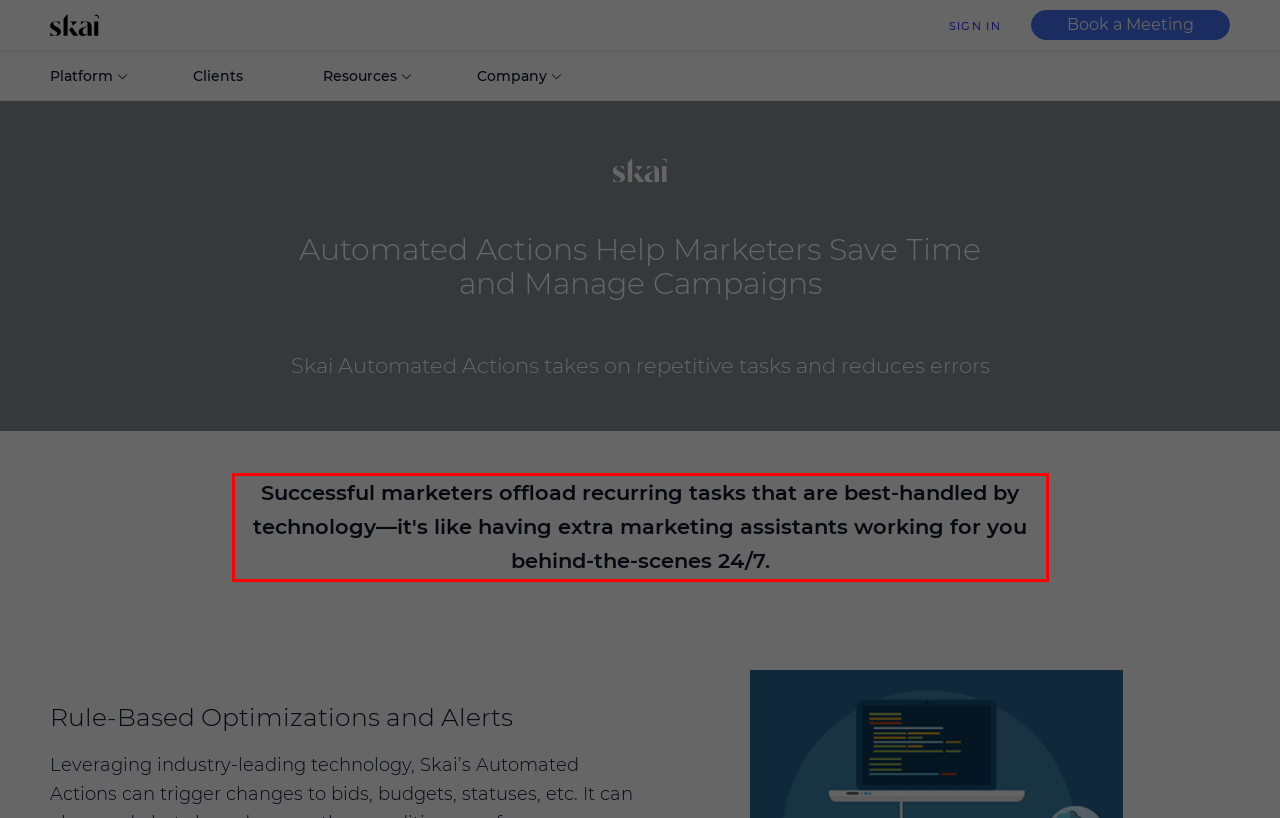Within the screenshot of the webpage, locate the red bounding box and use OCR to identify and provide the text content inside it.

Successful marketers offload recurring tasks that are best-handled by technology—it's like having extra marketing assistants working for you behind-the-scenes 24/7.